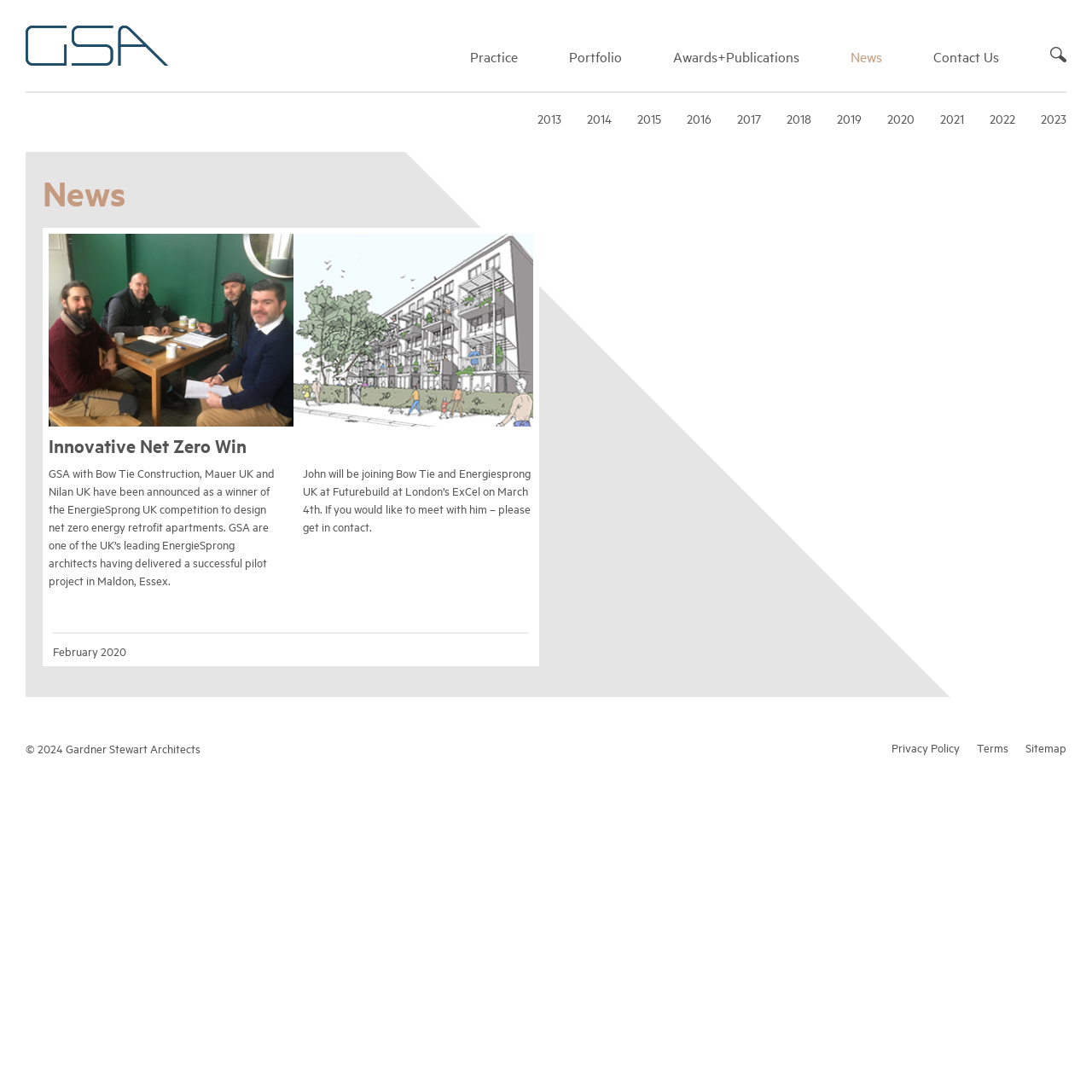Use a single word or phrase to answer the question: How many links are there in the top navigation menu?

7